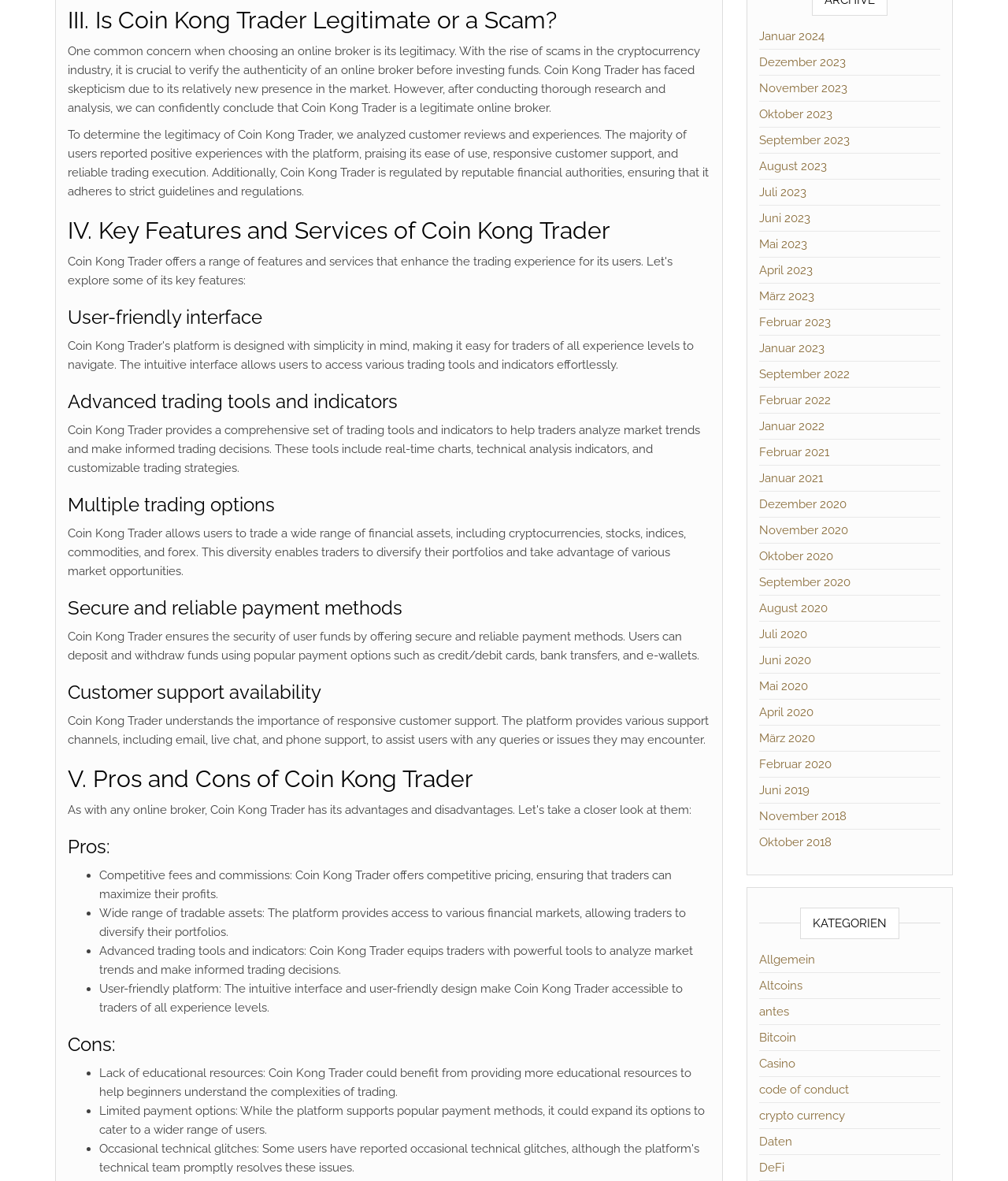Find the UI element described as: "Allgemein" and predict its bounding box coordinates. Ensure the coordinates are four float numbers between 0 and 1, [left, top, right, bottom].

[0.753, 0.807, 0.808, 0.819]